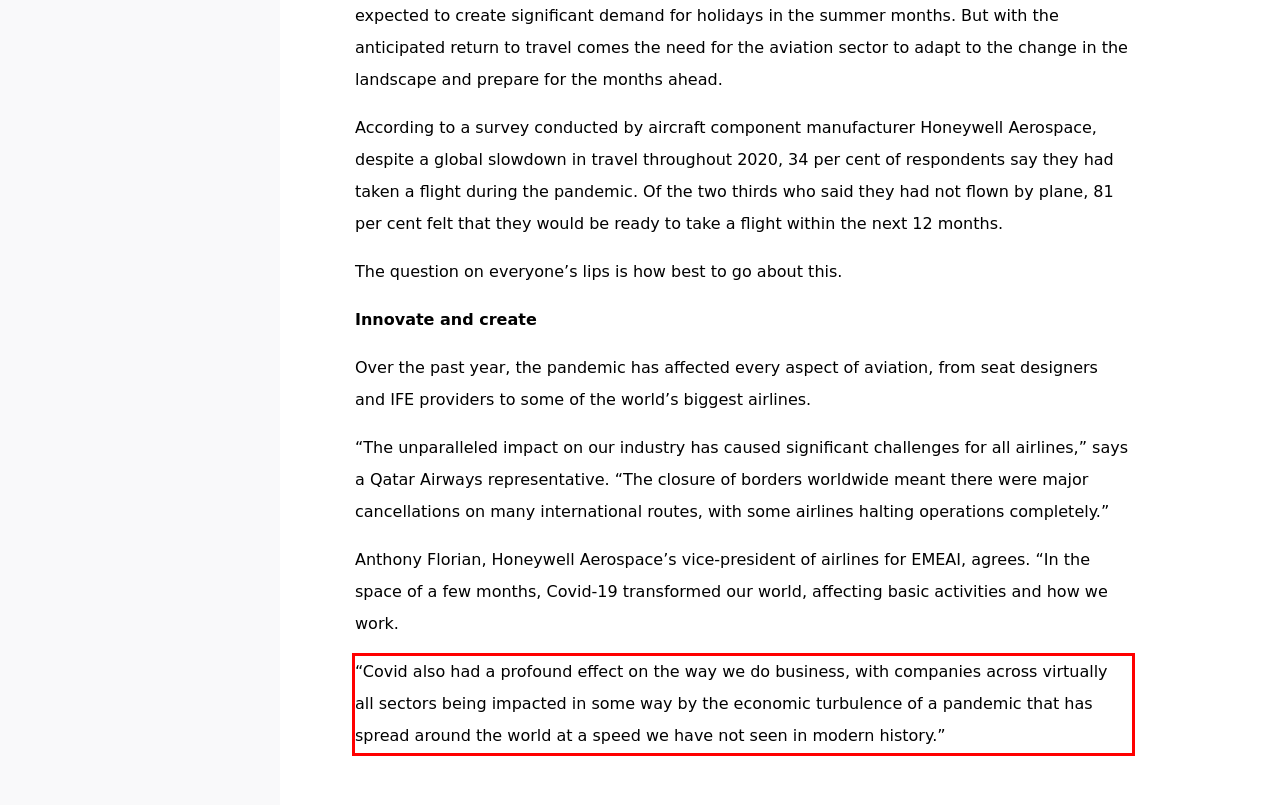With the provided screenshot of a webpage, locate the red bounding box and perform OCR to extract the text content inside it.

“Covid also had a profound effect on the way we do business, with companies across virtually all sectors being impacted in some way by the economic turbulence of a pandemic that has spread around the world at a speed we have not seen in modern history.”